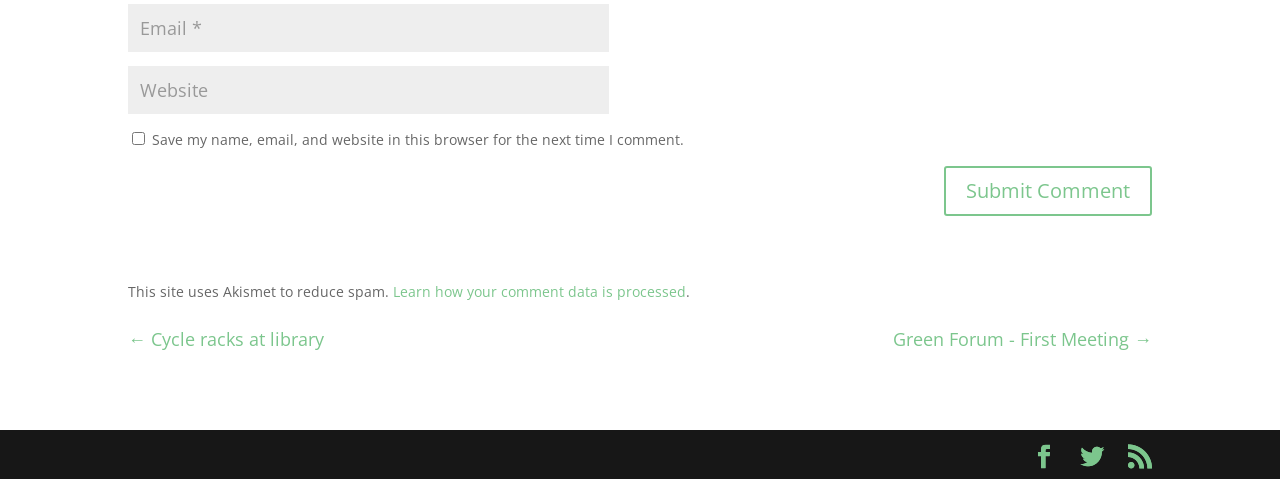Determine the bounding box coordinates for the HTML element described here: "input value="Website" name="url"".

[0.1, 0.137, 0.476, 0.238]